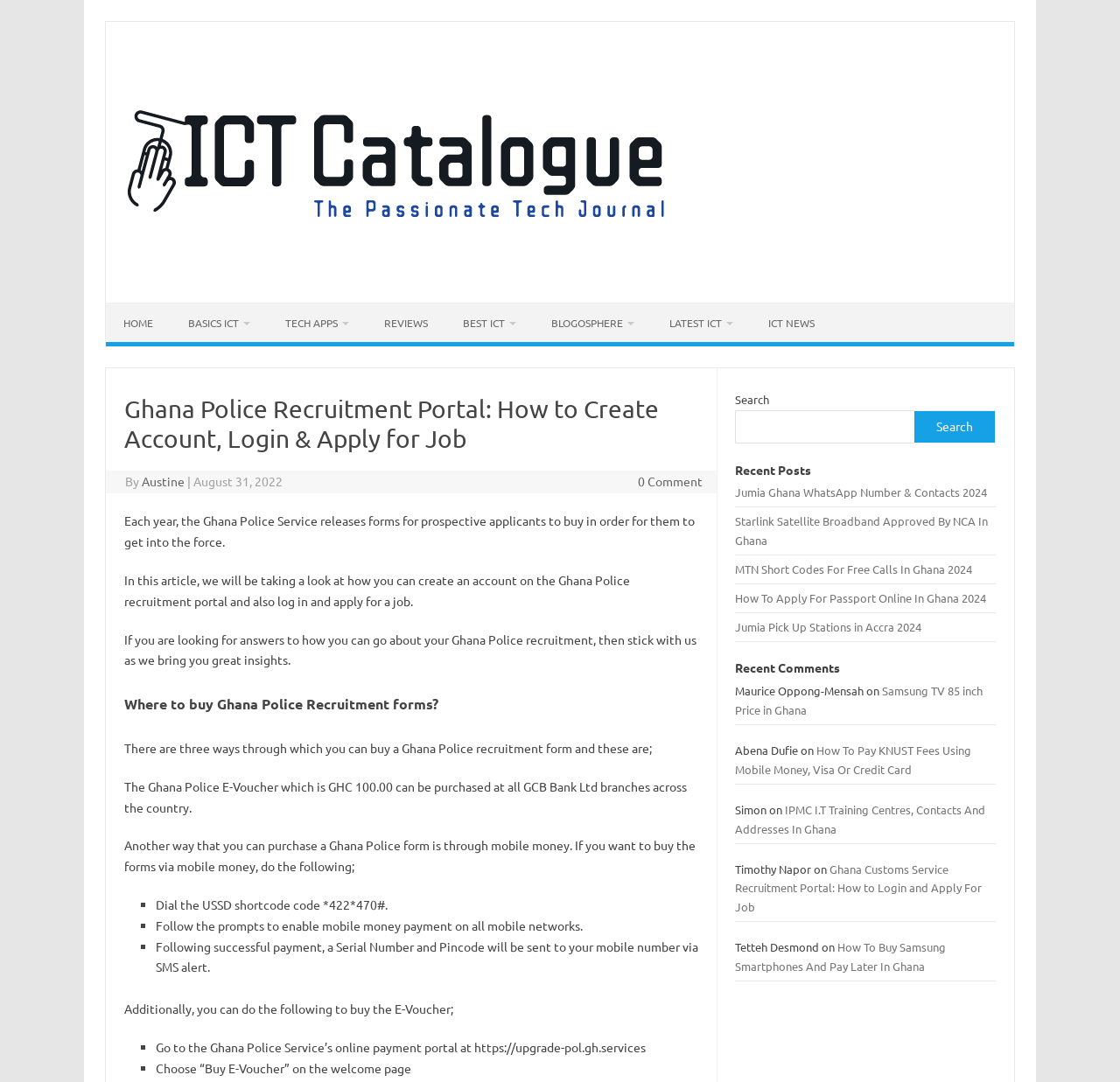Specify the bounding box coordinates of the element's area that should be clicked to execute the given instruction: "Search for something". The coordinates should be four float numbers between 0 and 1, i.e., [left, top, right, bottom].

[0.657, 0.379, 0.817, 0.41]